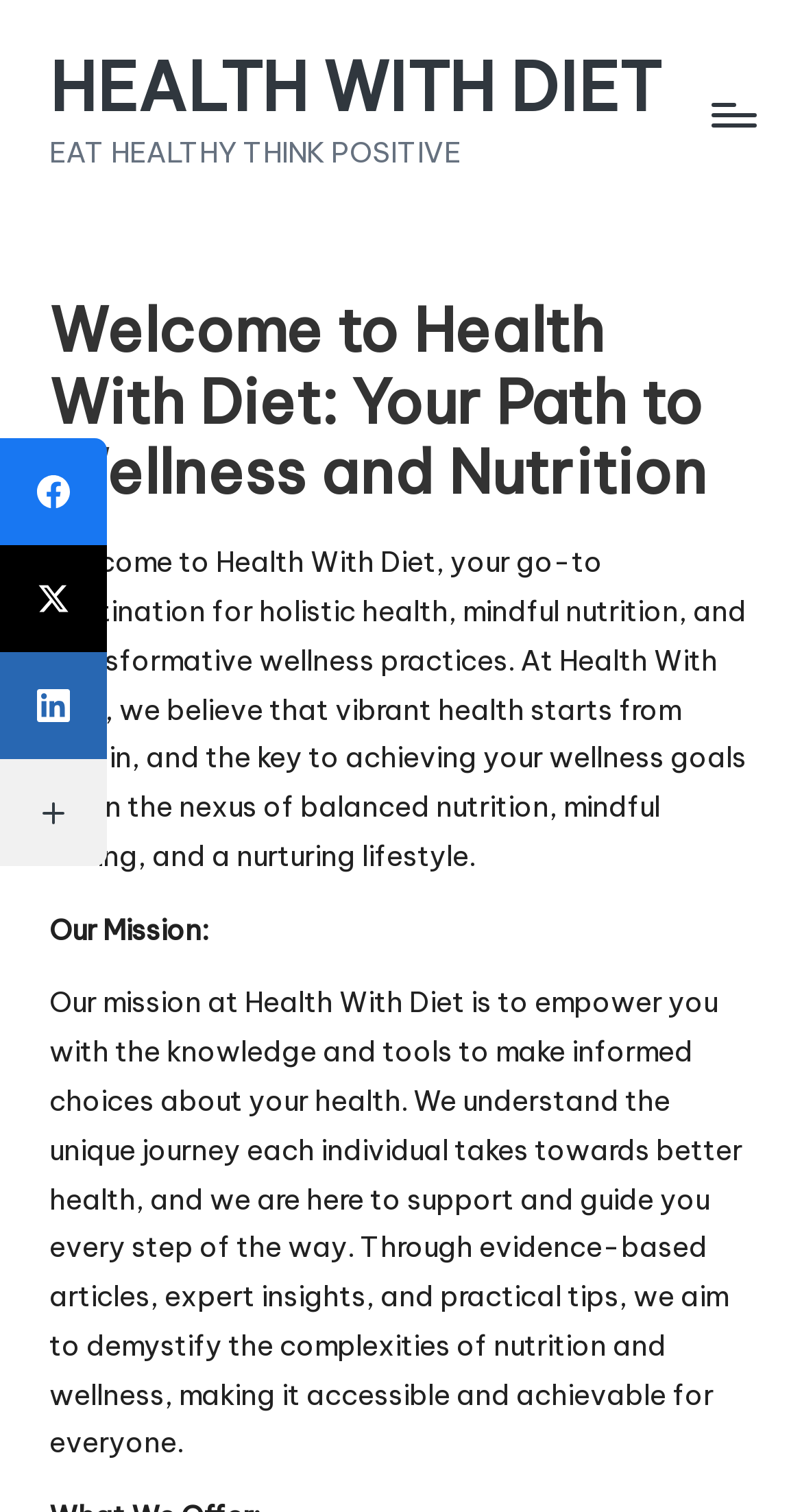What is the name of this website?
Please provide a single word or phrase as your answer based on the screenshot.

Health With Diet